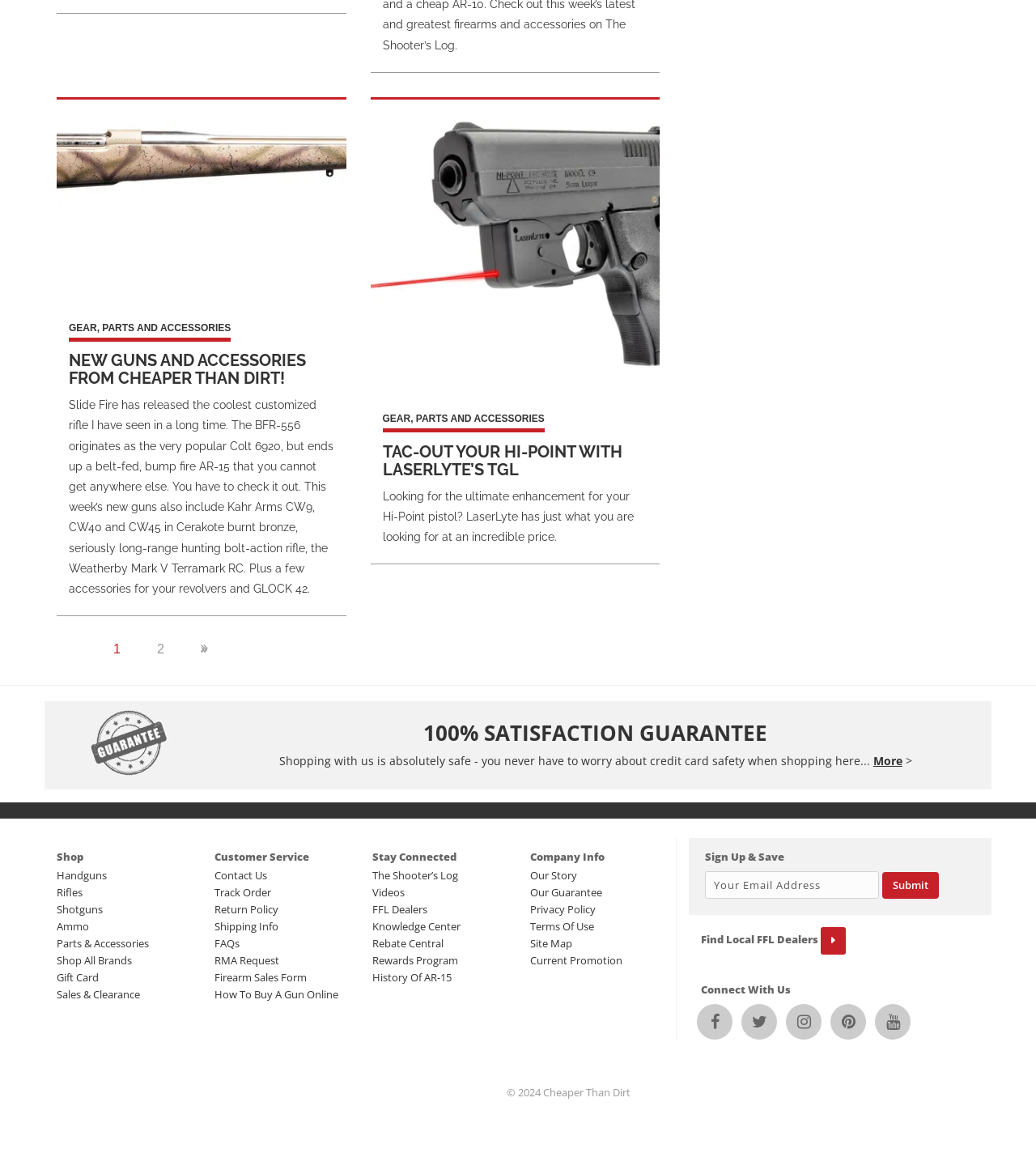Please provide a comprehensive response to the question based on the details in the image: What is the category of the rifle shown in the first article?

The first article shows a rifle from Weatherby finished in a brown camo, and the text describes it as a bolt-action rifle.